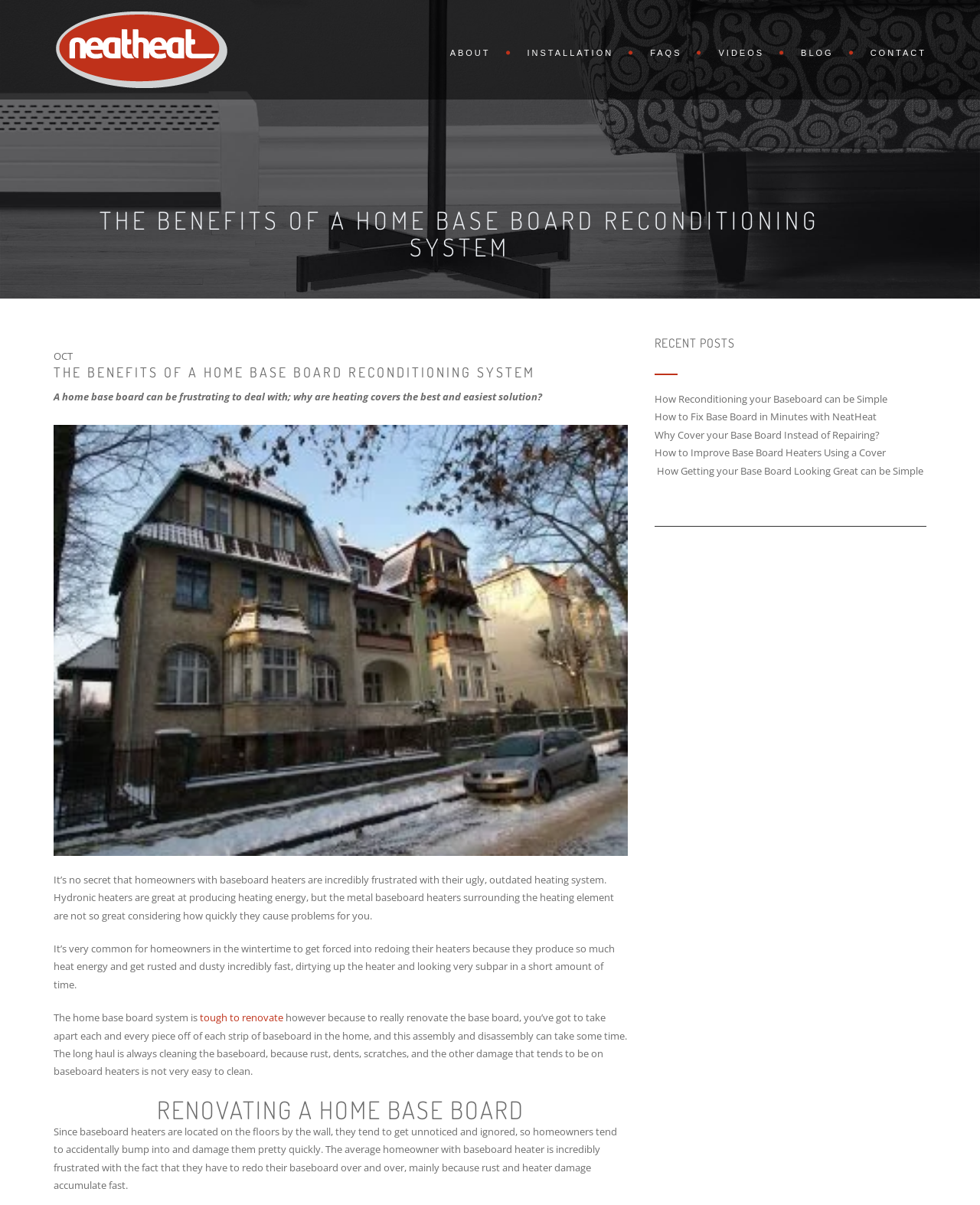Answer this question using a single word or a brief phrase:
What is the main topic of the webpage?

Home base board reconditioning